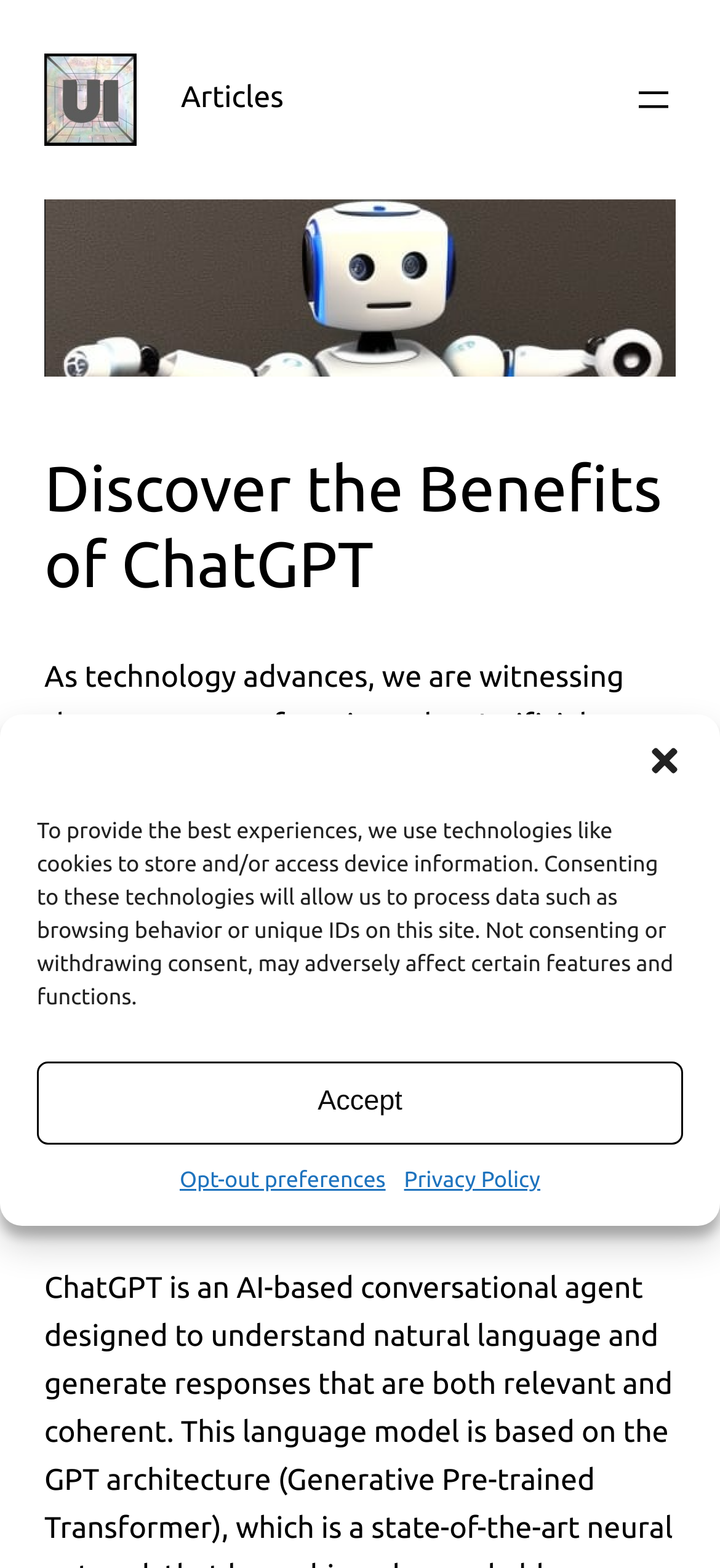What is the topic of the article?
Kindly answer the question with as much detail as you can.

The topic of the article can be determined by reading the static text element that describes the article, which states 'As technology advances, we are witnessing the emergence of cutting-edge Artificial Intelligence (AI) models that are changing the way we interact with technology. One such model is ChatGPT, a language model developed by OpenAI.' This indicates that the article is about ChatGPT.